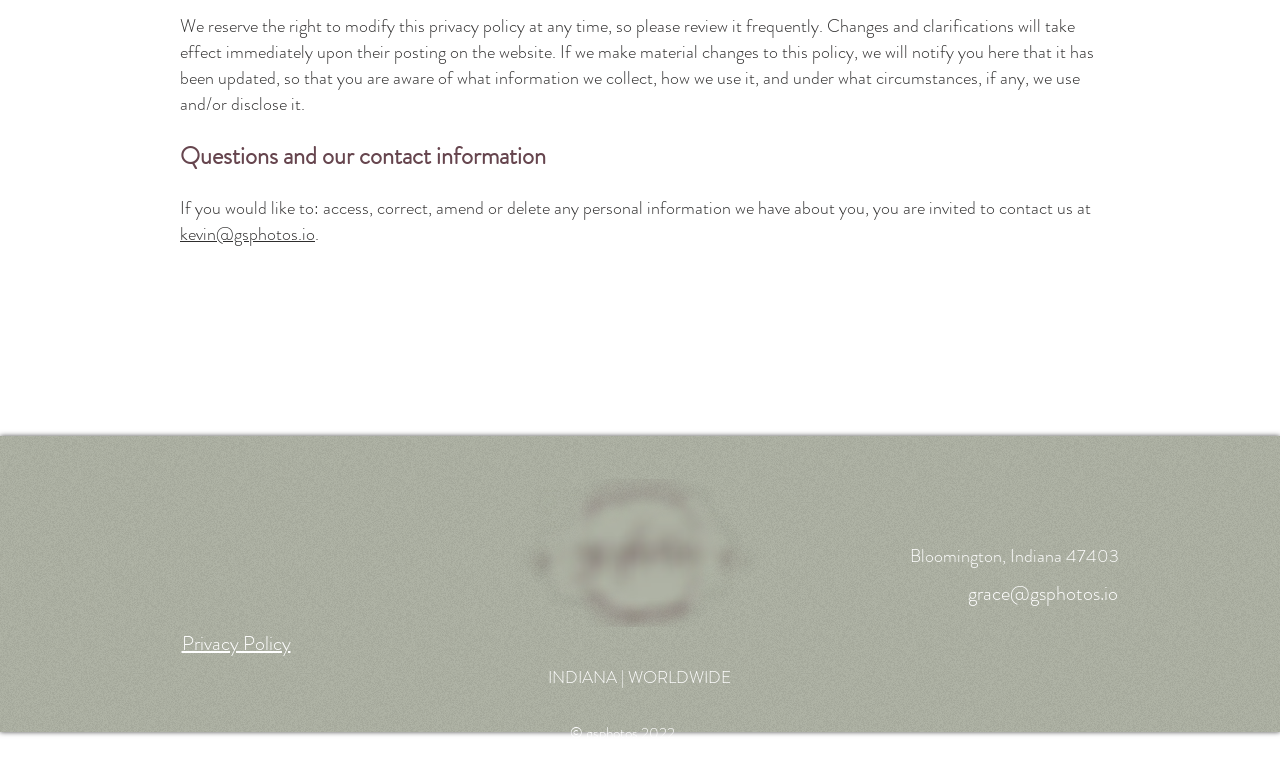Determine the bounding box coordinates for the HTML element described here: "Go Home".

None